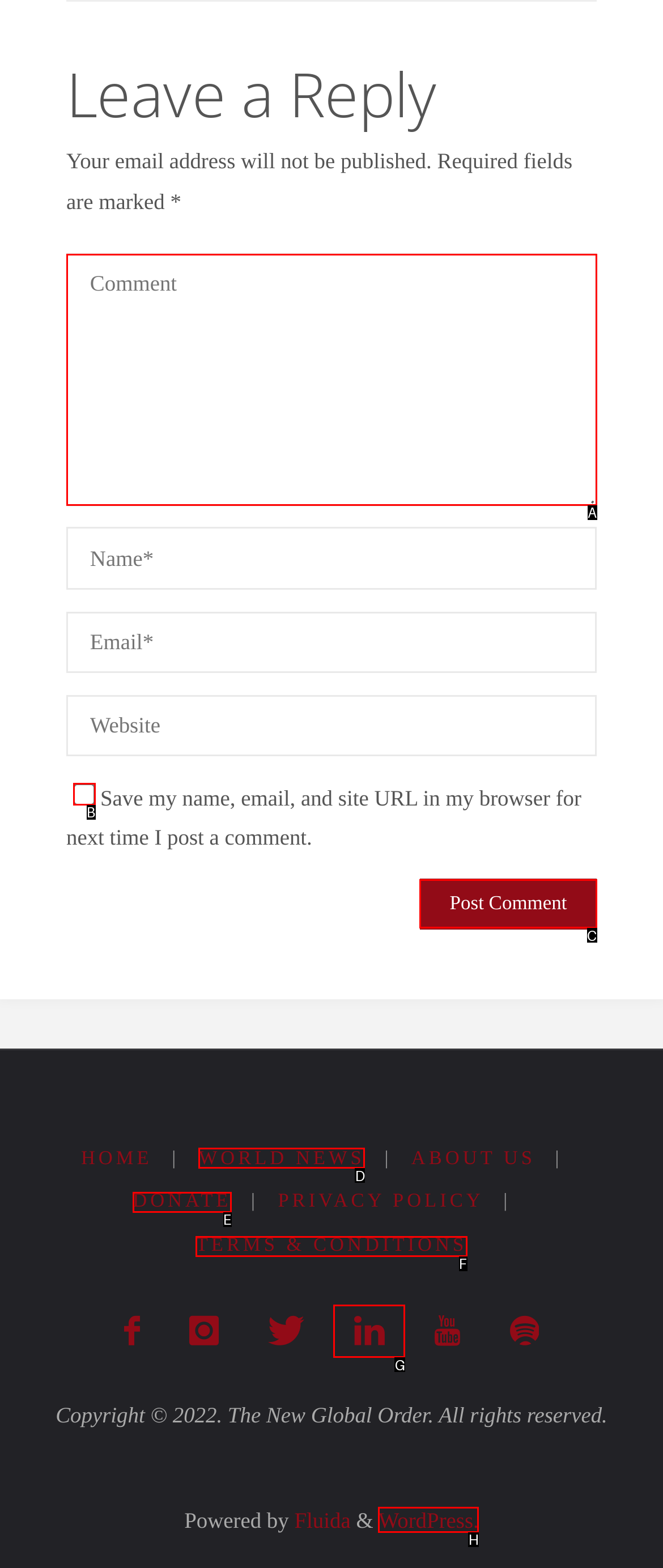Which option should you click on to fulfill this task: Explore sites? Answer with the letter of the correct choice.

None